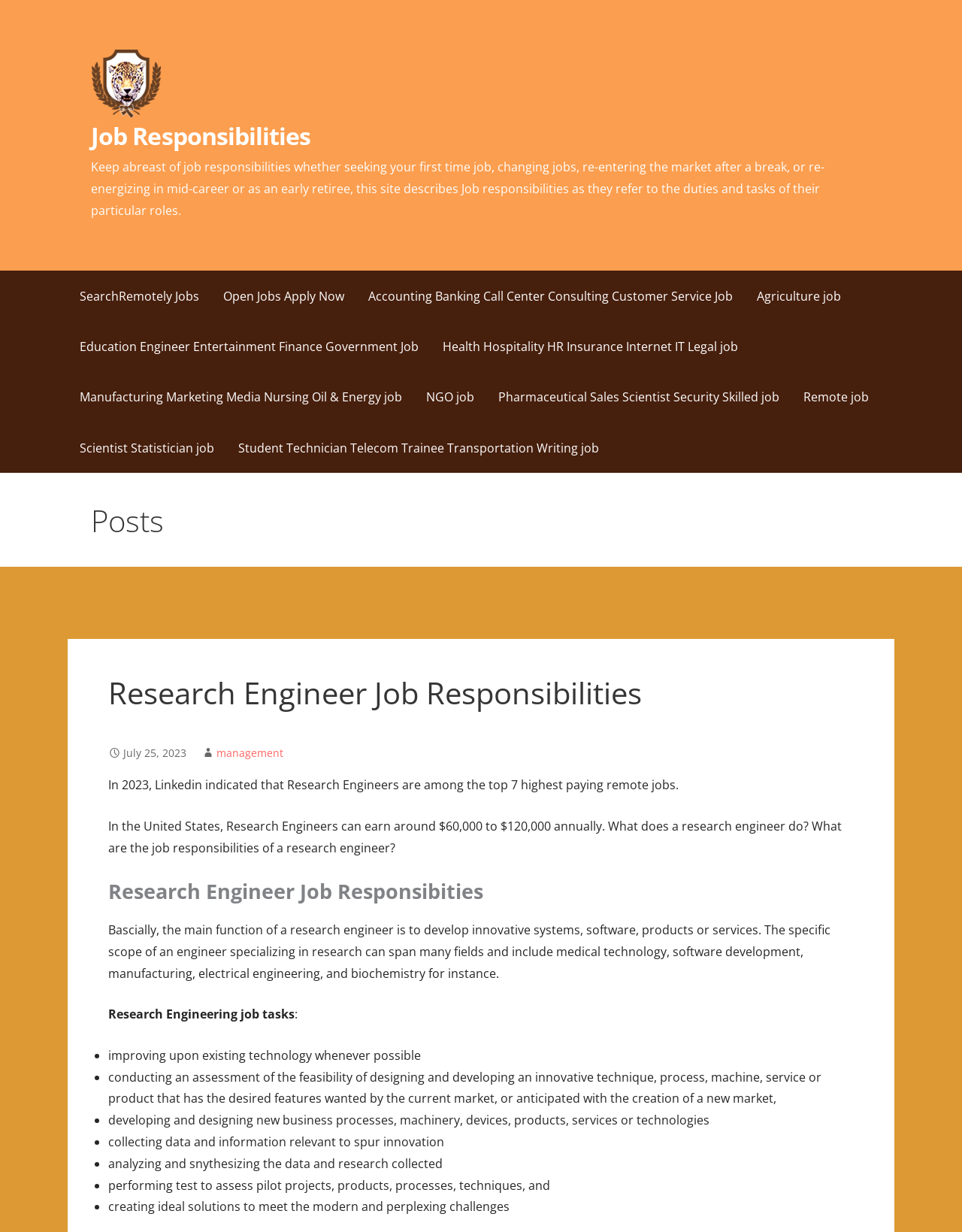Determine the bounding box coordinates for the clickable element required to fulfill the instruction: "Click on the 'Open Jobs Apply Now' link". Provide the coordinates as four float numbers between 0 and 1, i.e., [left, top, right, bottom].

[0.22, 0.22, 0.37, 0.261]